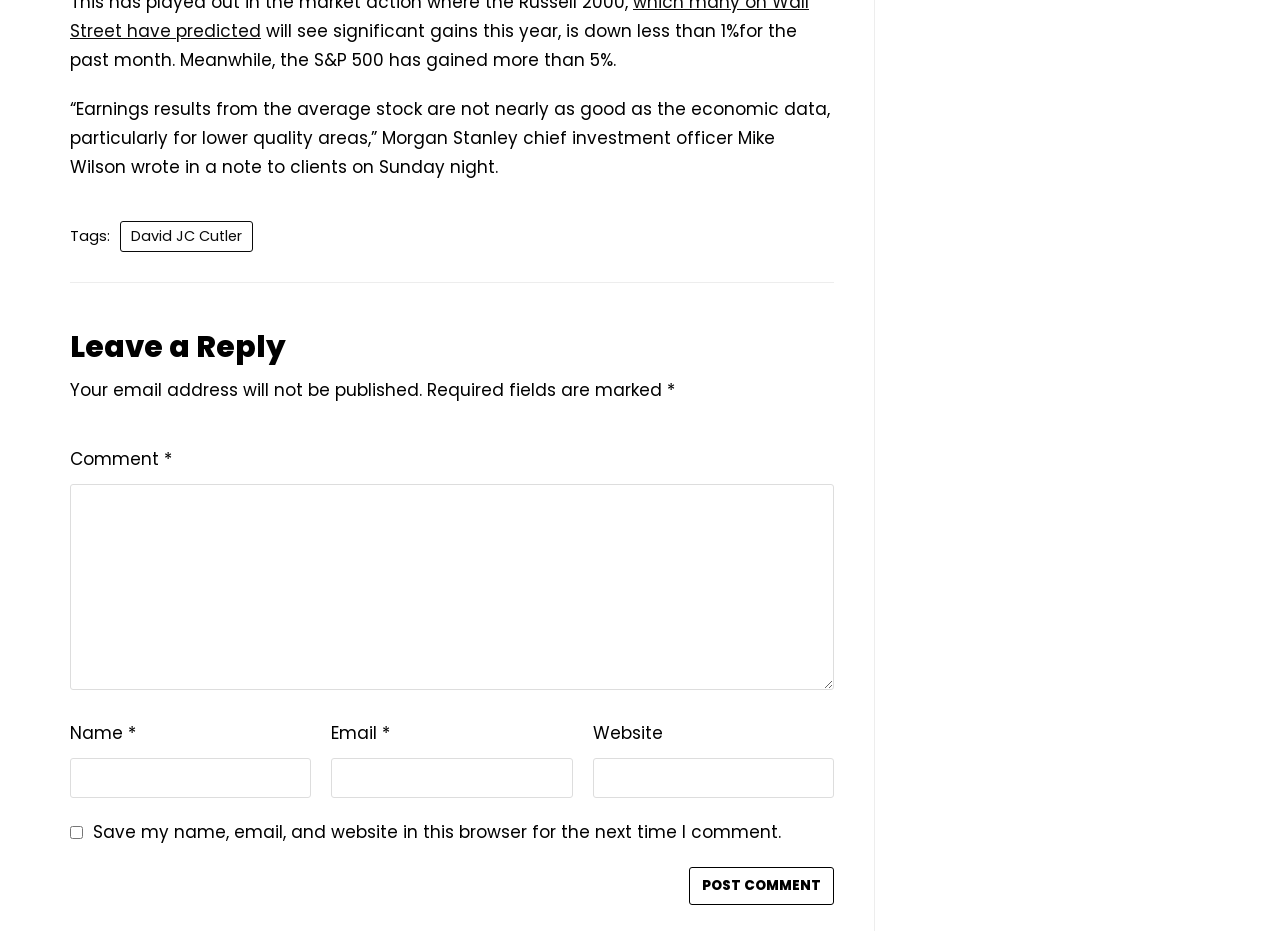What is the purpose of the checkbox?
Provide a fully detailed and comprehensive answer to the question.

The checkbox is labeled 'Save my name, email, and website in this browser for the next time I comment', indicating that its purpose is to save the user's data for future comments.